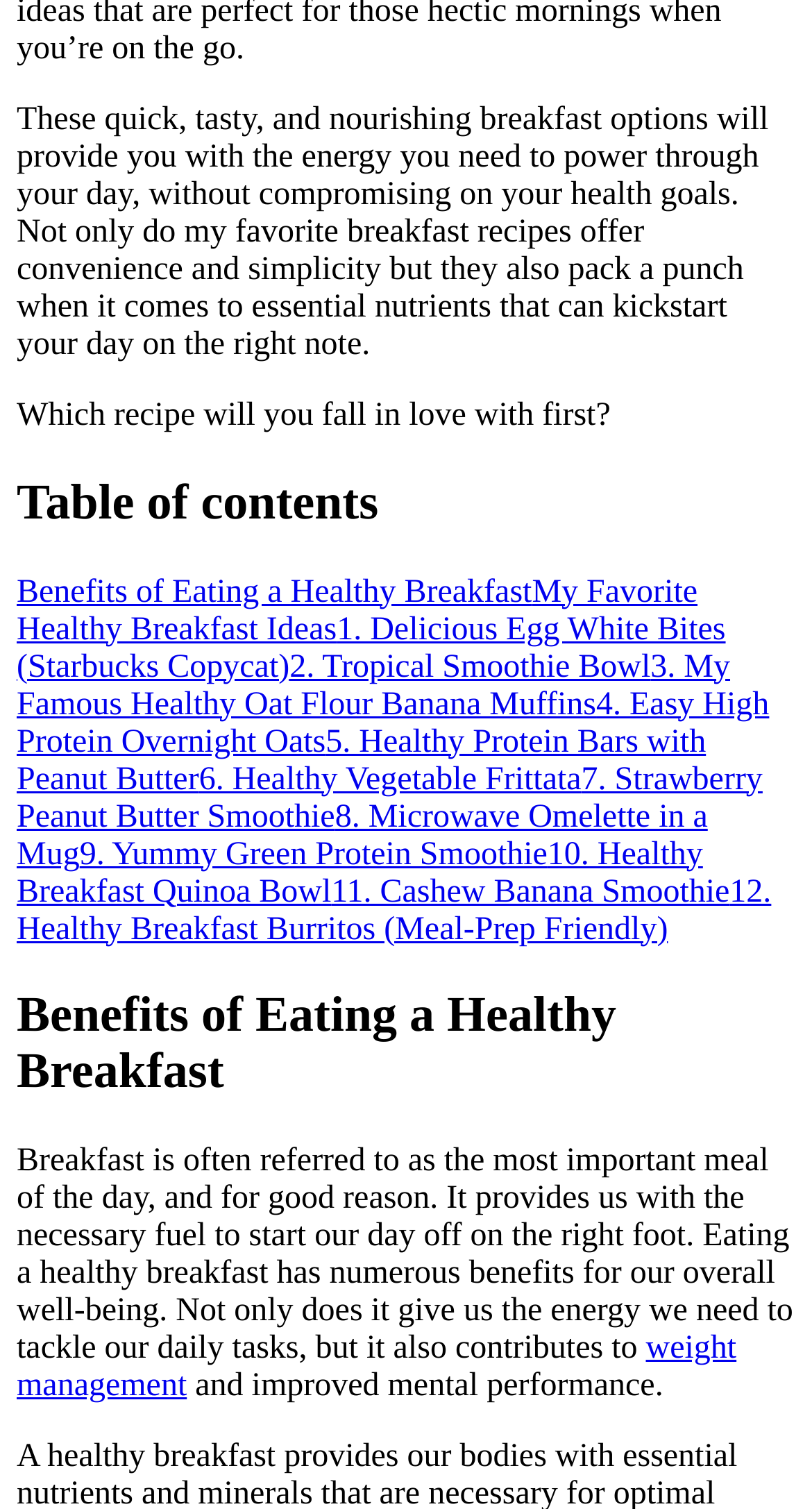Specify the bounding box coordinates (top-left x, top-left y, bottom-right x, bottom-right y) of the UI element in the screenshot that matches this description: 6. Healthy Vegetable Frittata

[0.245, 0.504, 0.716, 0.528]